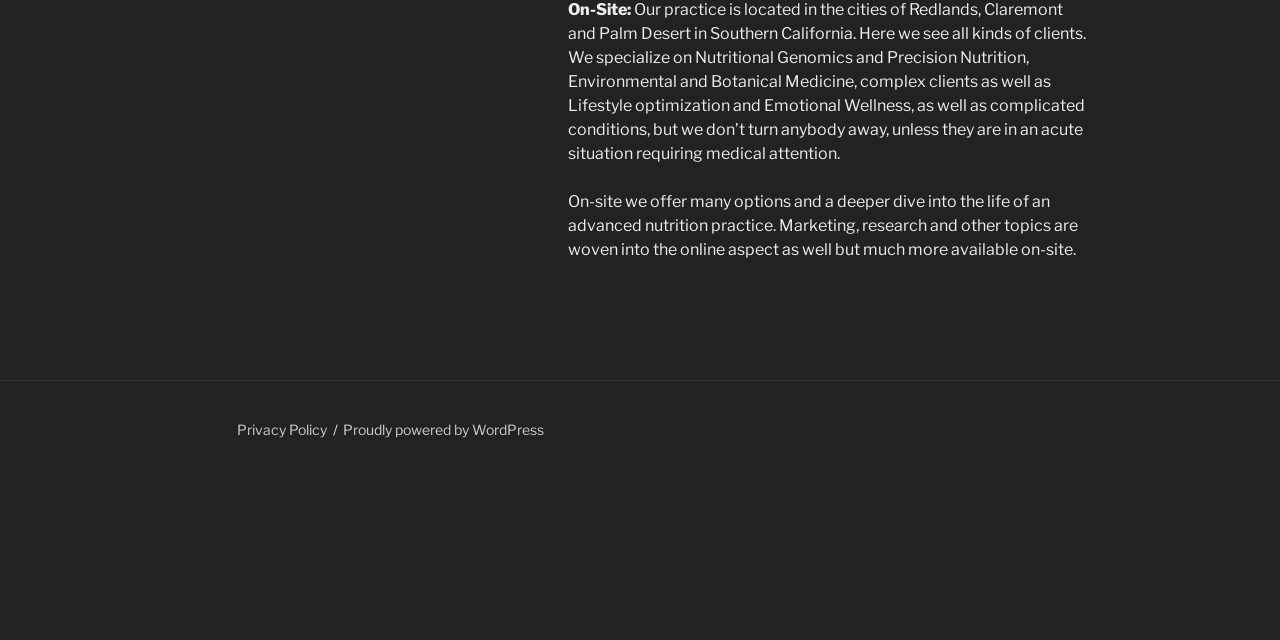Specify the bounding box coordinates (top-left x, top-left y, bottom-right x, bottom-right y) of the UI element in the screenshot that matches this description: Proudly powered by WordPress

[0.268, 0.657, 0.425, 0.684]